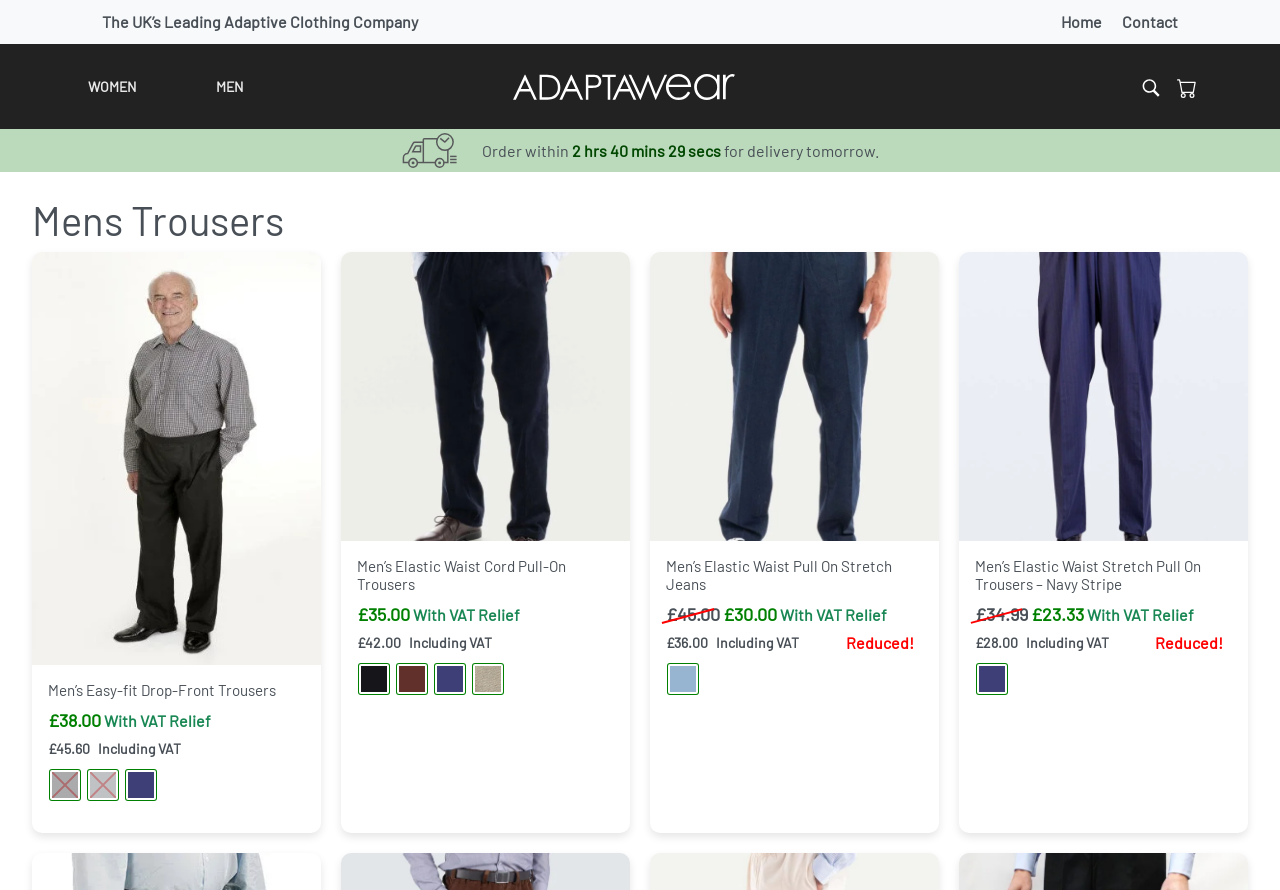How much time is left for delivery tomorrow?
Based on the image, answer the question with as much detail as possible.

The time left for delivery tomorrow can be found in the timer section at the top of the webpage, which displays the countdown in hours, minutes, and seconds.